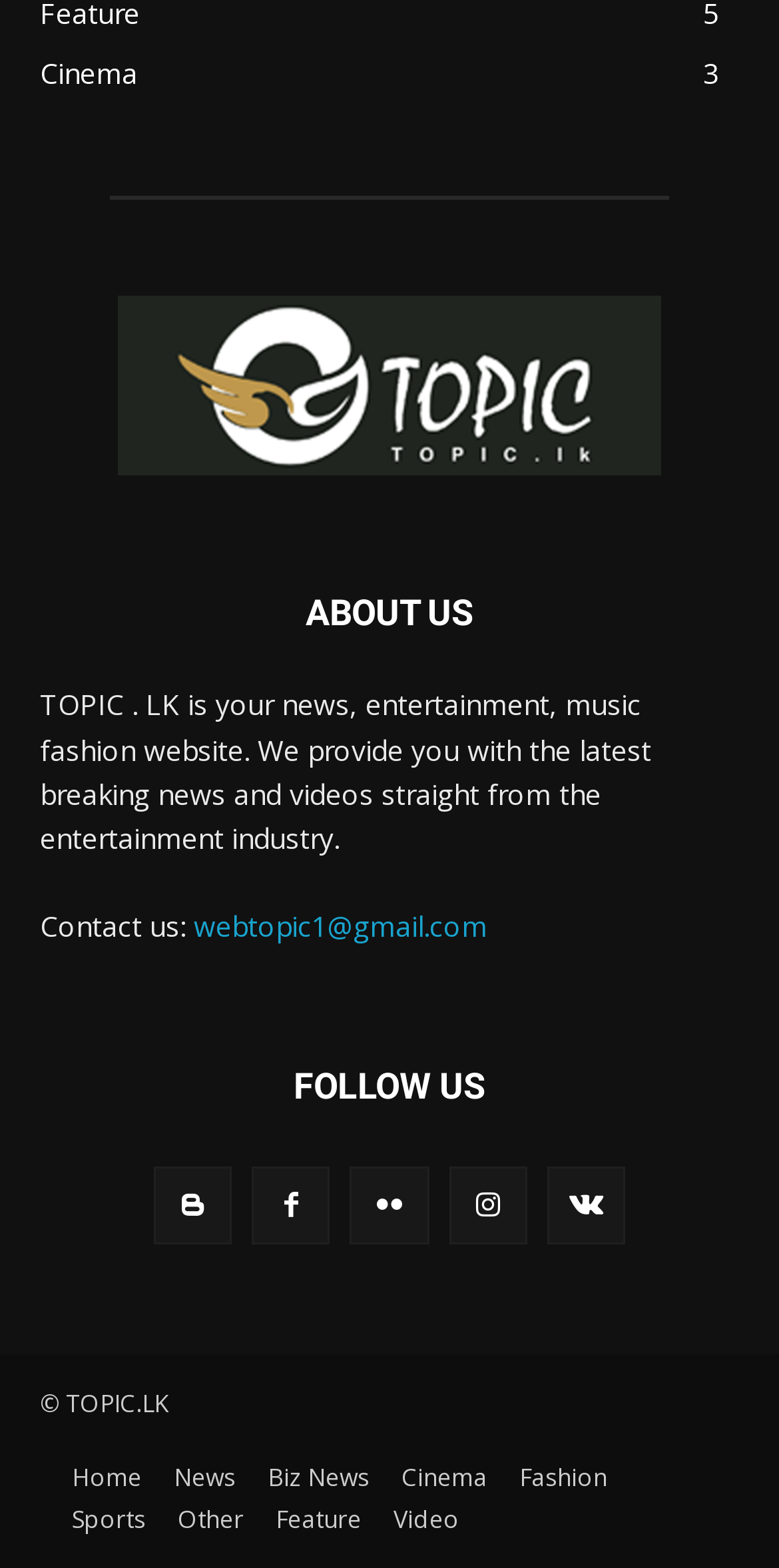Please identify the bounding box coordinates of the element's region that needs to be clicked to fulfill the following instruction: "visit the third link". The bounding box coordinates should consist of four float numbers between 0 and 1, i.e., [left, top, right, bottom].

None